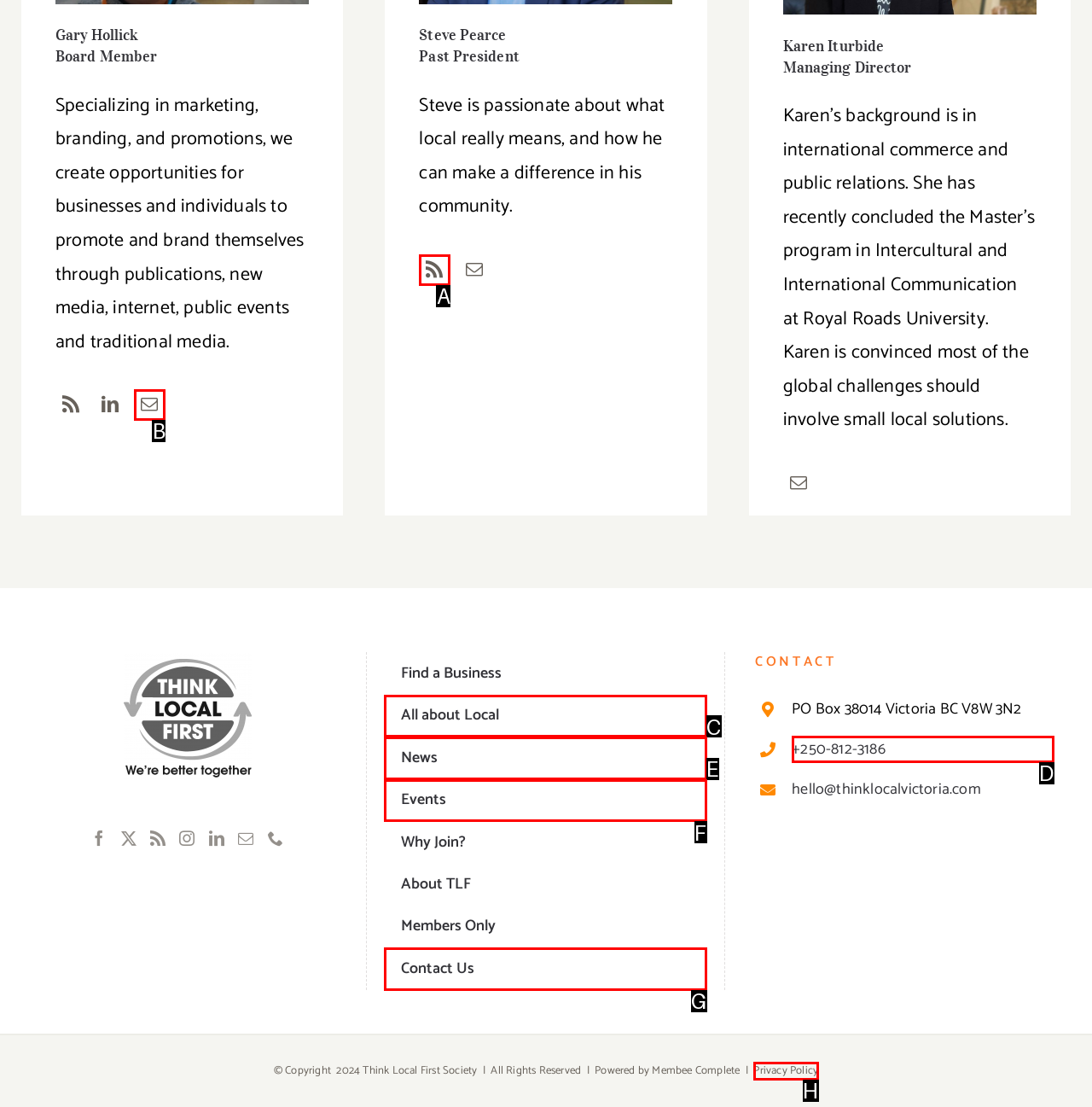From the description: Privacy Policy, select the HTML element that fits best. Reply with the letter of the appropriate option.

H